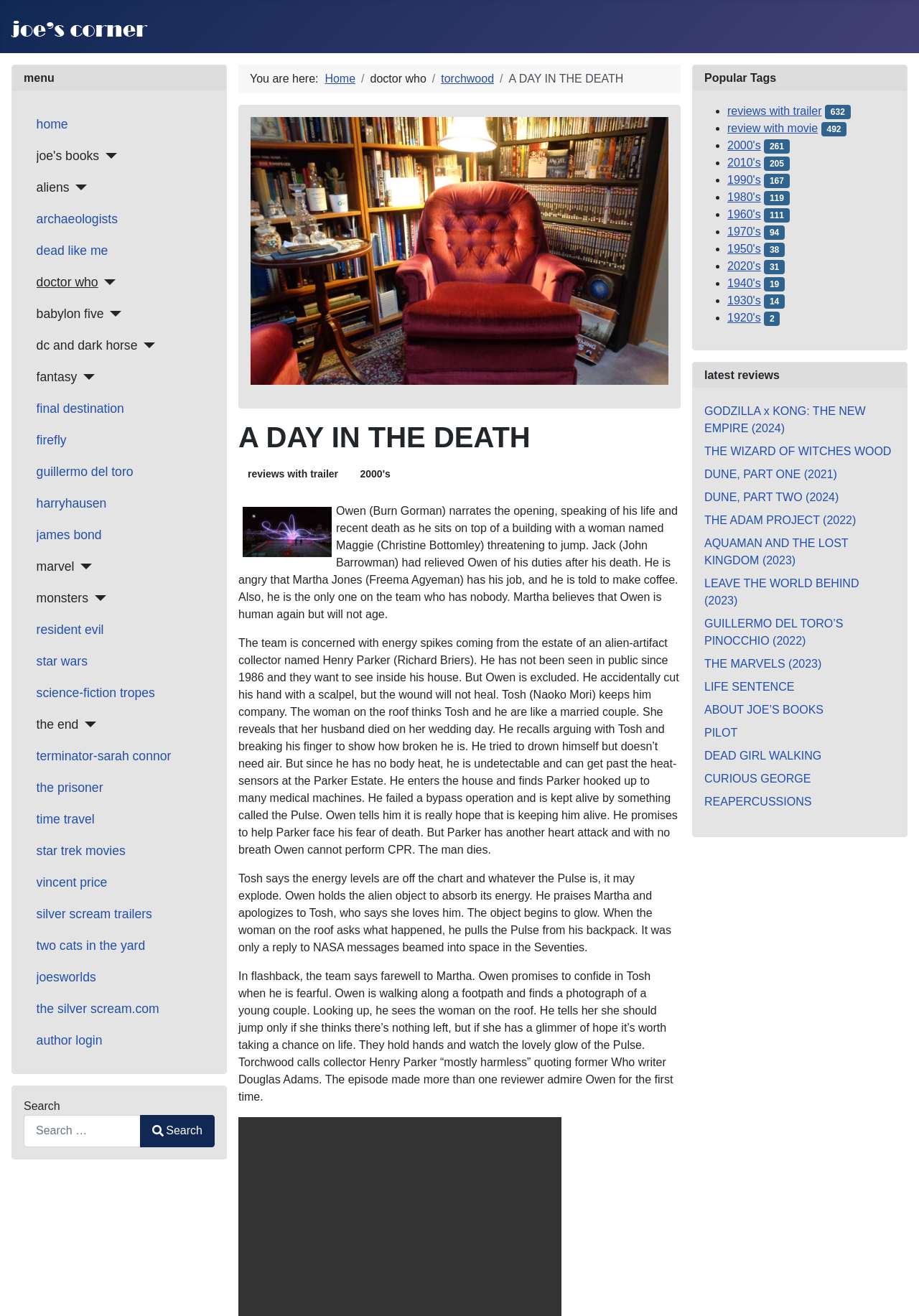Using the format (top-left x, top-left y, bottom-right x, bottom-right y), provide the bounding box coordinates for the described UI element. All values should be floating point numbers between 0 and 1: dead like me

[0.04, 0.183, 0.117, 0.198]